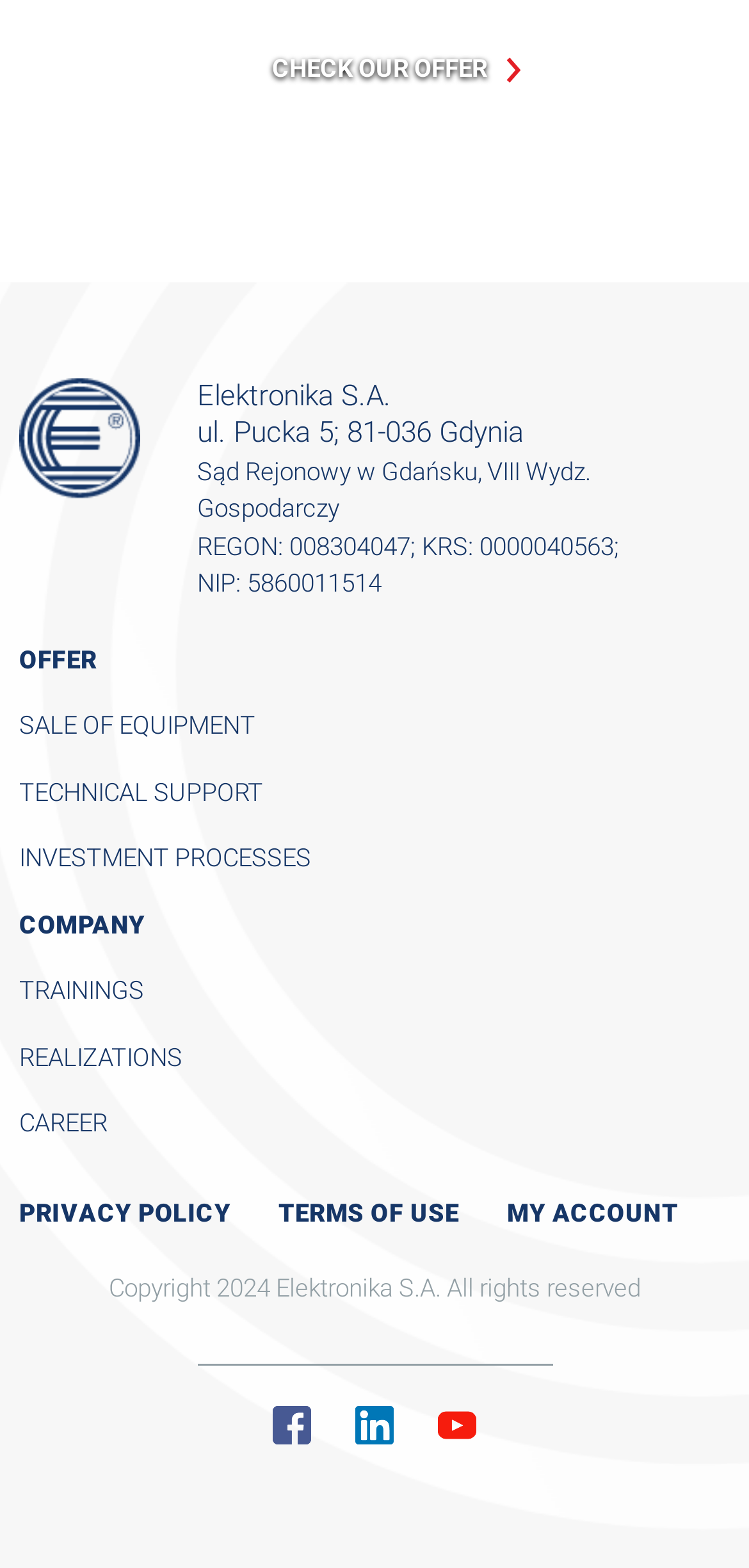Please determine the bounding box of the UI element that matches this description: Company. The coordinates should be given as (top-left x, top-left y, bottom-right x, bottom-right y), with all values between 0 and 1.

[0.026, 0.58, 0.194, 0.599]